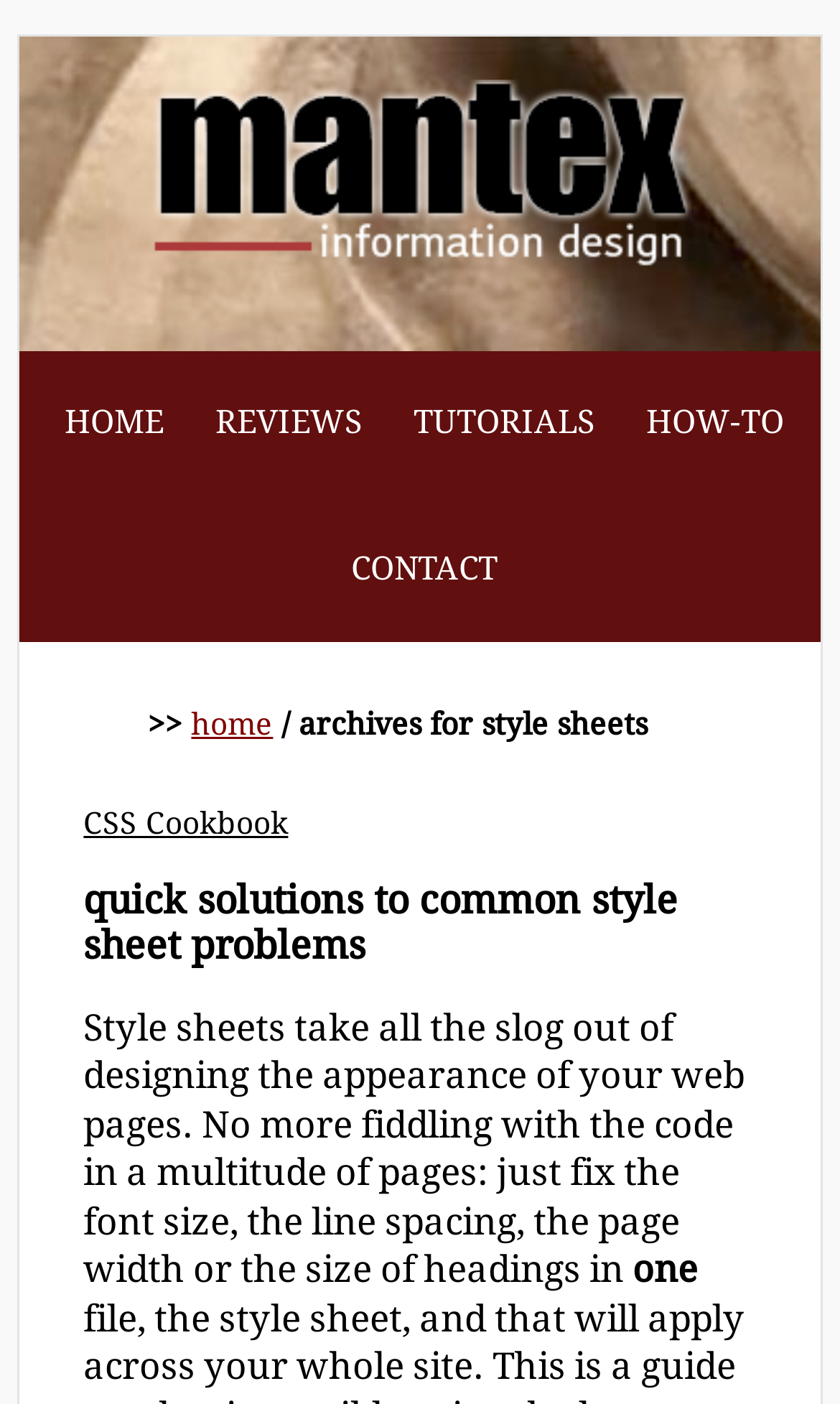Please identify the bounding box coordinates of the clickable element to fulfill the following instruction: "view CSS Cookbook". The coordinates should be four float numbers between 0 and 1, i.e., [left, top, right, bottom].

[0.099, 0.573, 0.343, 0.598]